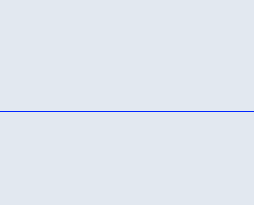Please provide a short answer using a single word or phrase for the question:
What indicates a successful registration?

Window in browser